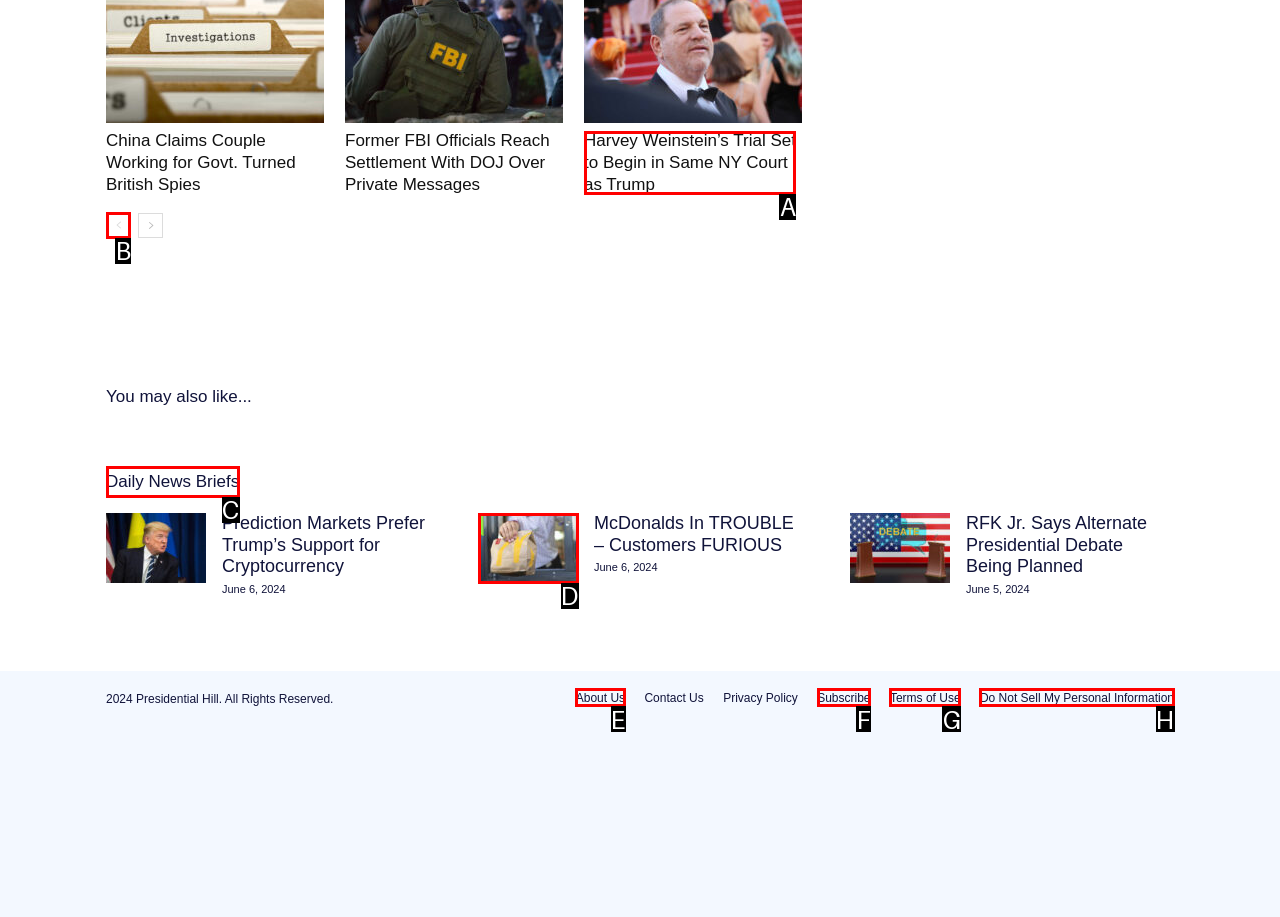Identify the correct letter of the UI element to click for this task: Click on the 'Home' link
Respond with the letter from the listed options.

None